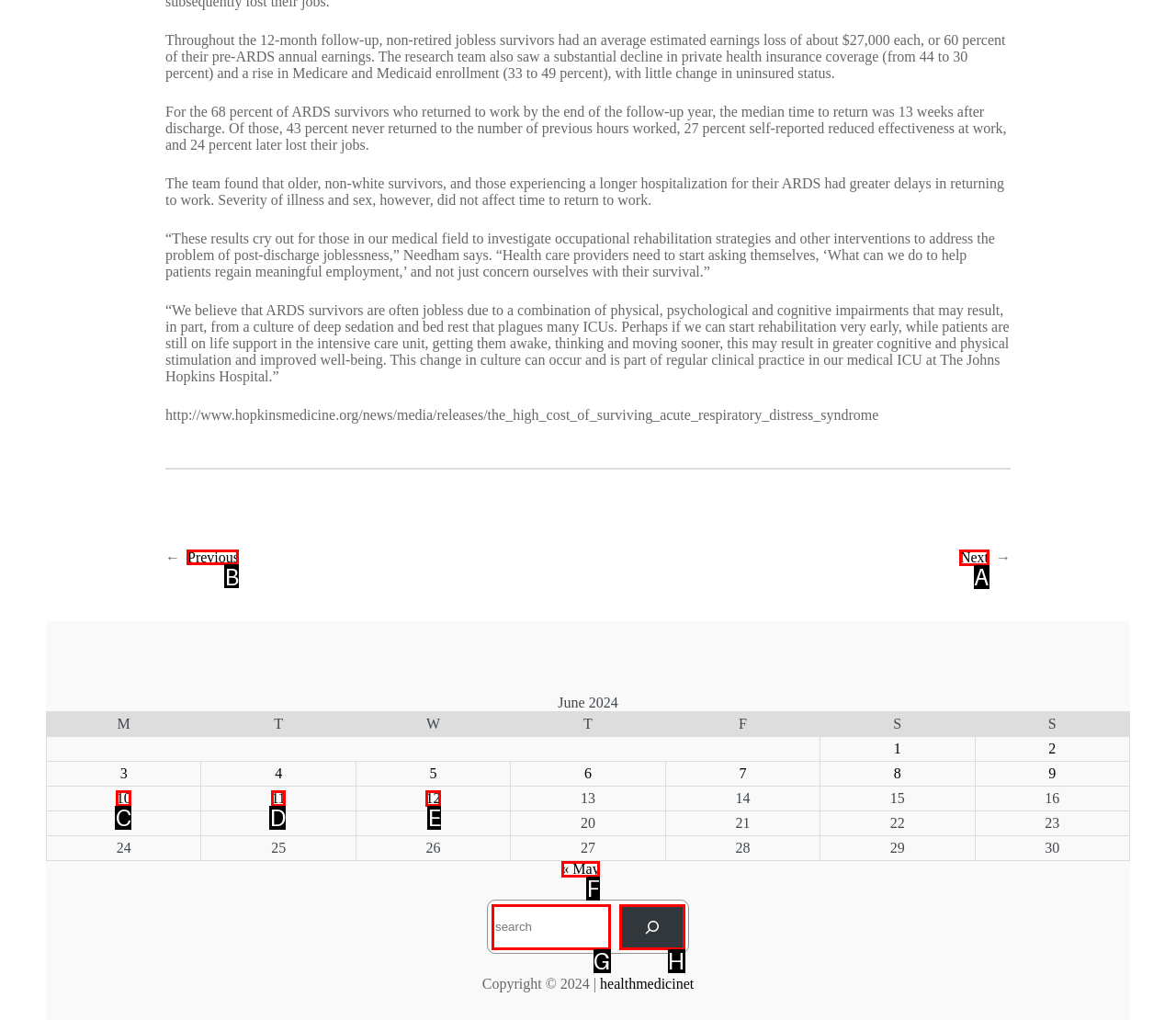Indicate which lettered UI element to click to fulfill the following task: Click the 'Previous' link
Provide the letter of the correct option.

B